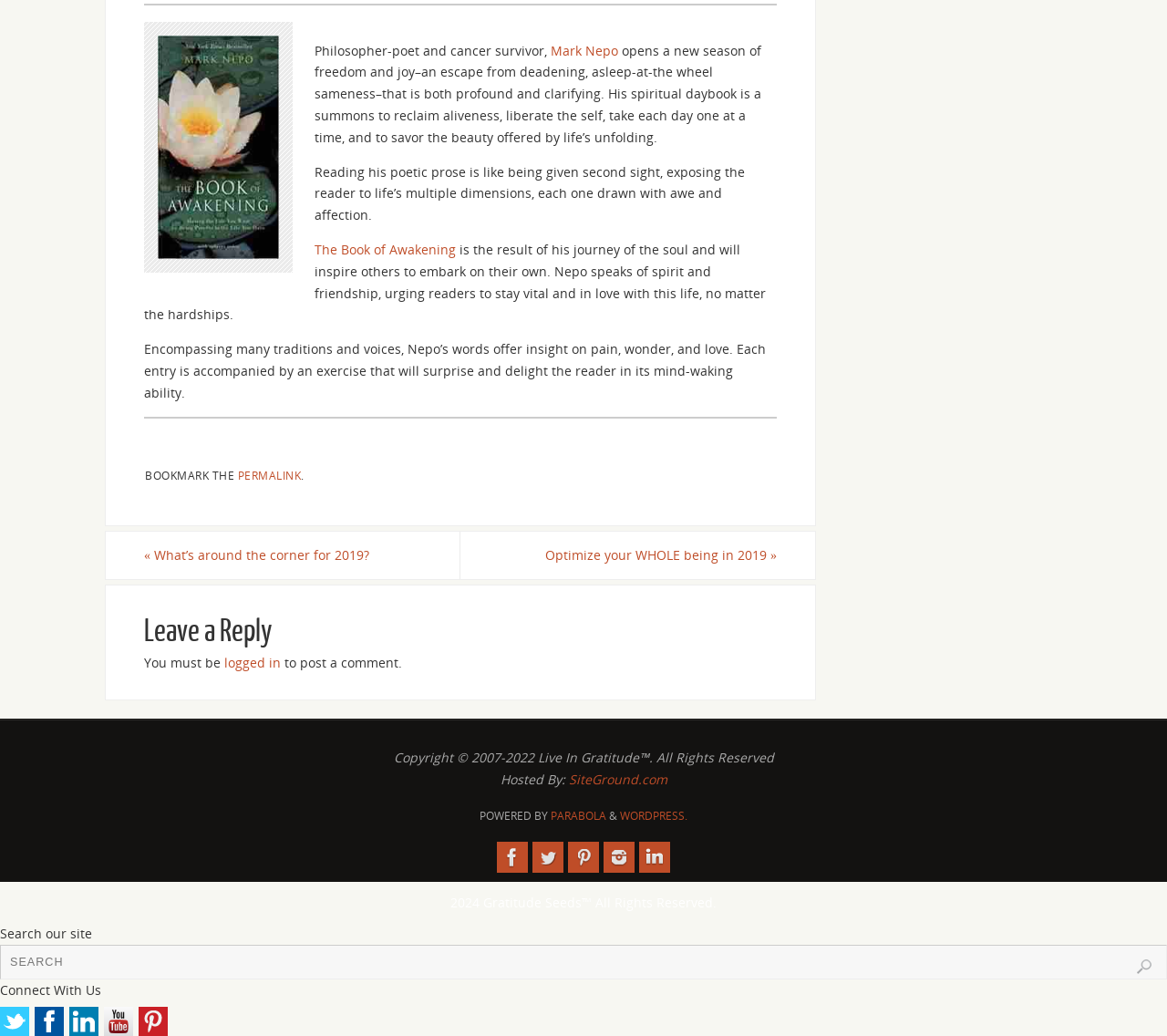Identify the bounding box coordinates of the part that should be clicked to carry out this instruction: "Click on the 'Sign Up' button".

None